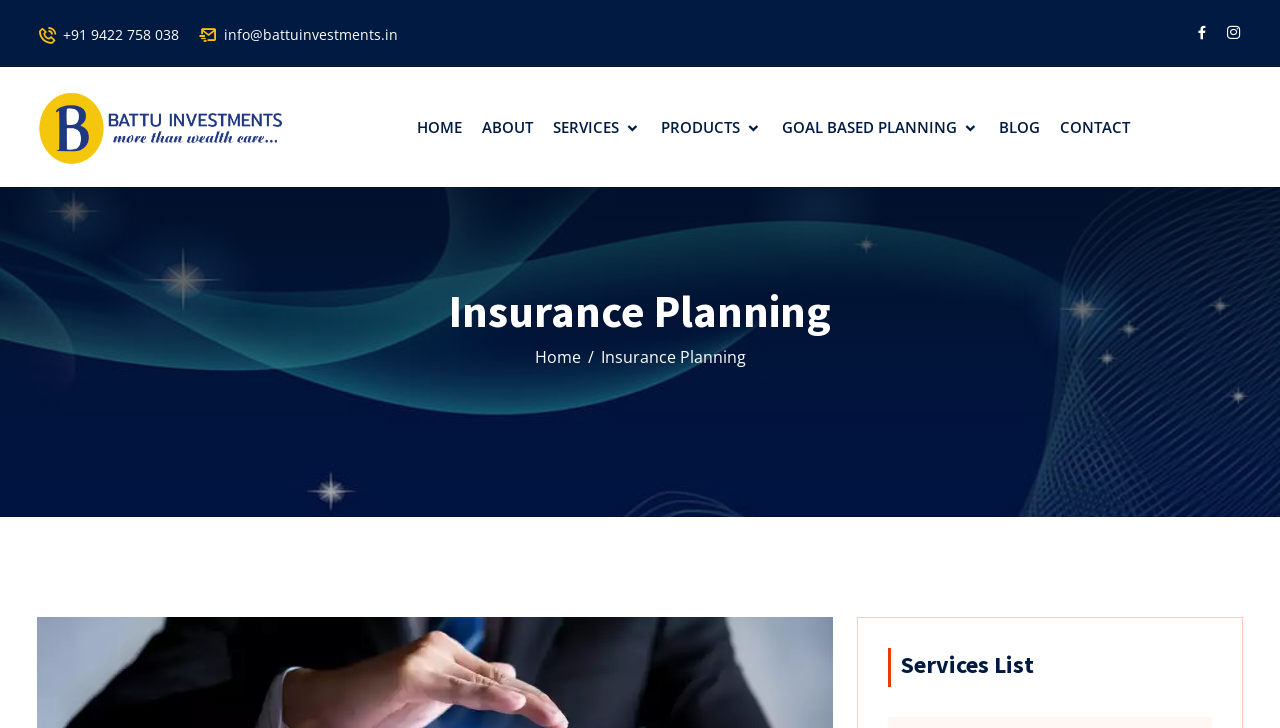Summarize the webpage with intricate details.

Here is the detailed description of the webpage:

The webpage is about an insurance advisor and planner in Nashik, India. At the top left, there is a logo image. Below the logo, there are two phone numbers and an email address, which are '+91 9422 758 038' and 'info@battuinvestments.in', respectively. On the top right, there are two social media icons.

The main navigation menu is located below the top section, with links to 'HOME', 'ABOUT', 'SERVICES', 'PRODUCTS', 'GOAL BASED PLANNING', 'BLOG', and 'CONTACT'. Each link has a small icon next to it, except for 'HOME' and 'CONTACT'.

Below the navigation menu, there is a section with a heading 'Insurance Planning'. This section takes up most of the page's width. Within this section, there is a link to 'Home' on the right side.

At the bottom of the page, there is another section with a heading 'Services List', which takes up about a quarter of the page's width.